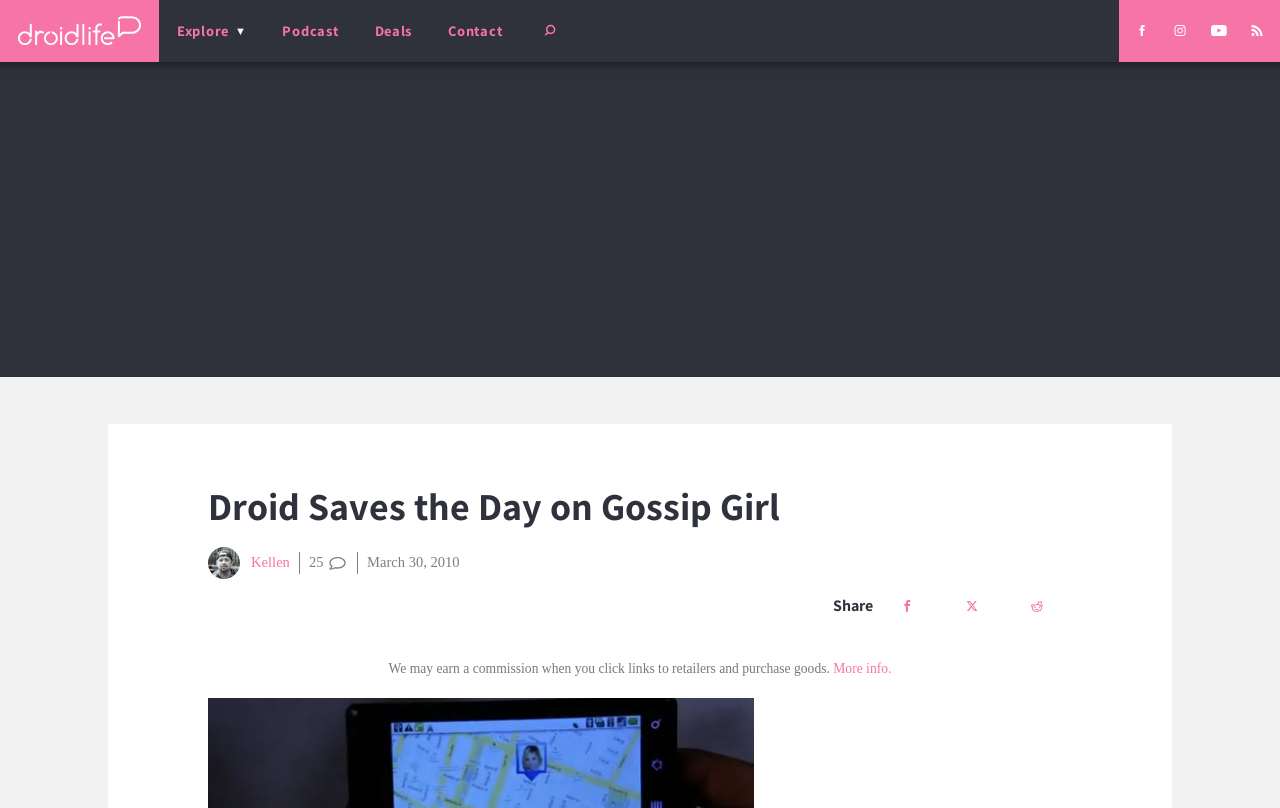Indicate the bounding box coordinates of the element that must be clicked to execute the instruction: "Click on the 'our PGP-Key' link". The coordinates should be given as four float numbers between 0 and 1, i.e., [left, top, right, bottom].

None